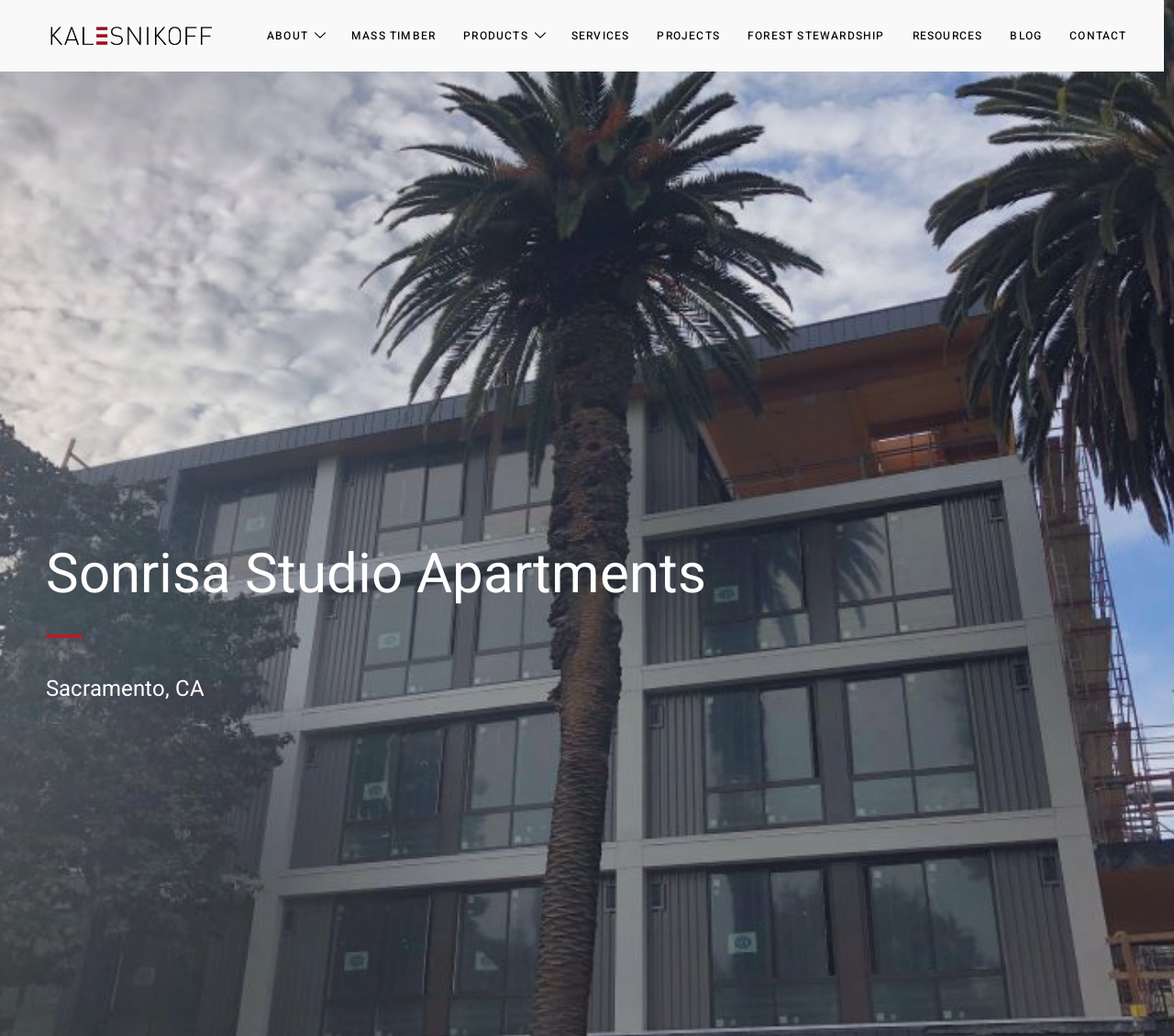Detail the various sections and features of the webpage.

The webpage is about Sonrisa Studio Apartments, a mixed-use multi-family housing development featuring exposed Glulam beams and columns. At the top of the page, there is a navigation menu with 9 links: Kalesnikoff Lumber, ABOUT, MASS TIMBER, PRODUCTS, SERVICES, PROJECTS, FOREST STEWARDSHIP, RESOURCES, and BLOG, followed by a CONTACT link at the far right. 

Below the navigation menu, there is a prominent heading that reads "Sonrisa Studio Apartments". Underneath the heading, there is a text that indicates the location of the project, "Sacramento, CA".